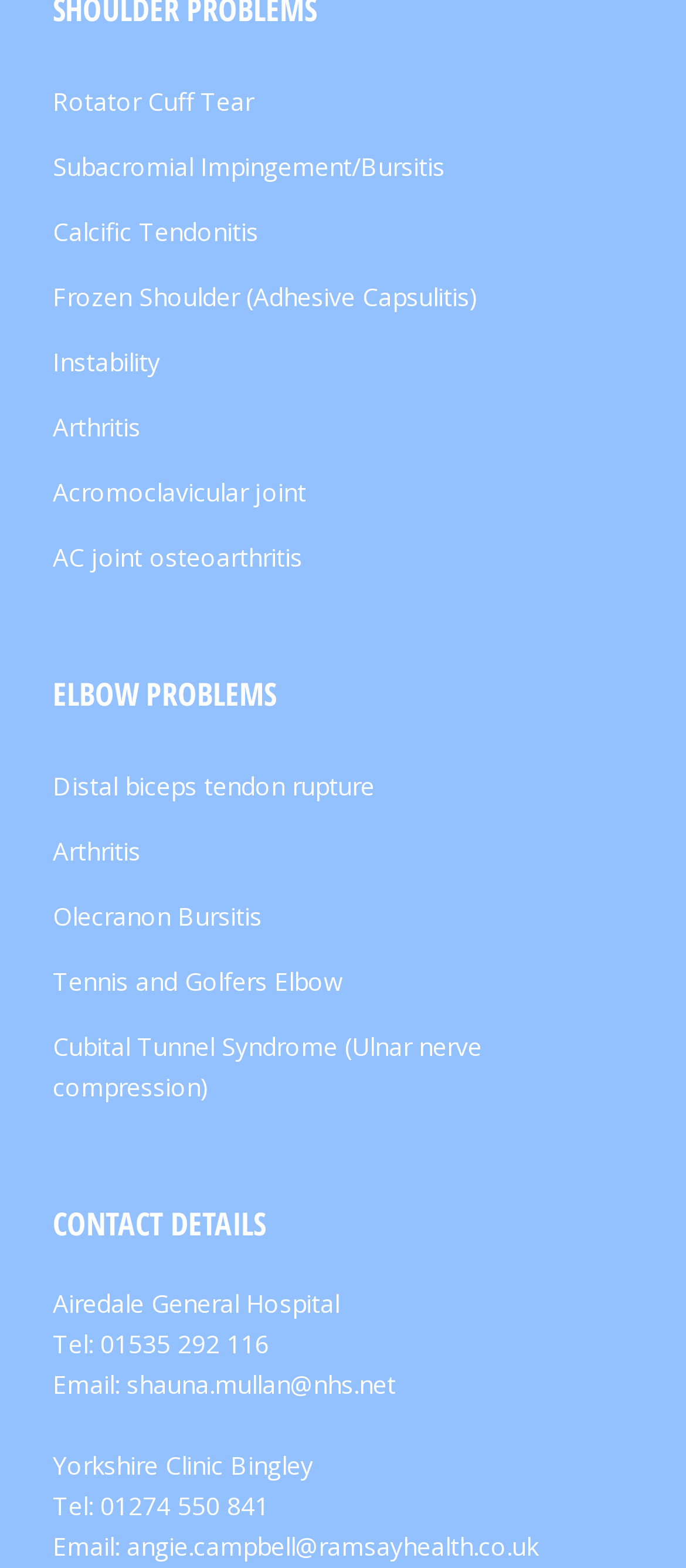Please provide a detailed answer to the question below by examining the image:
How many elbow problems are listed?

By examining the links on the webpage, I count 5 links related to elbow problems, which are Distal biceps tendon rupture, Arthritis, Olecranon Bursitis, Tennis and Golfers Elbow, and Cubital Tunnel Syndrome (Ulnar nerve compression).